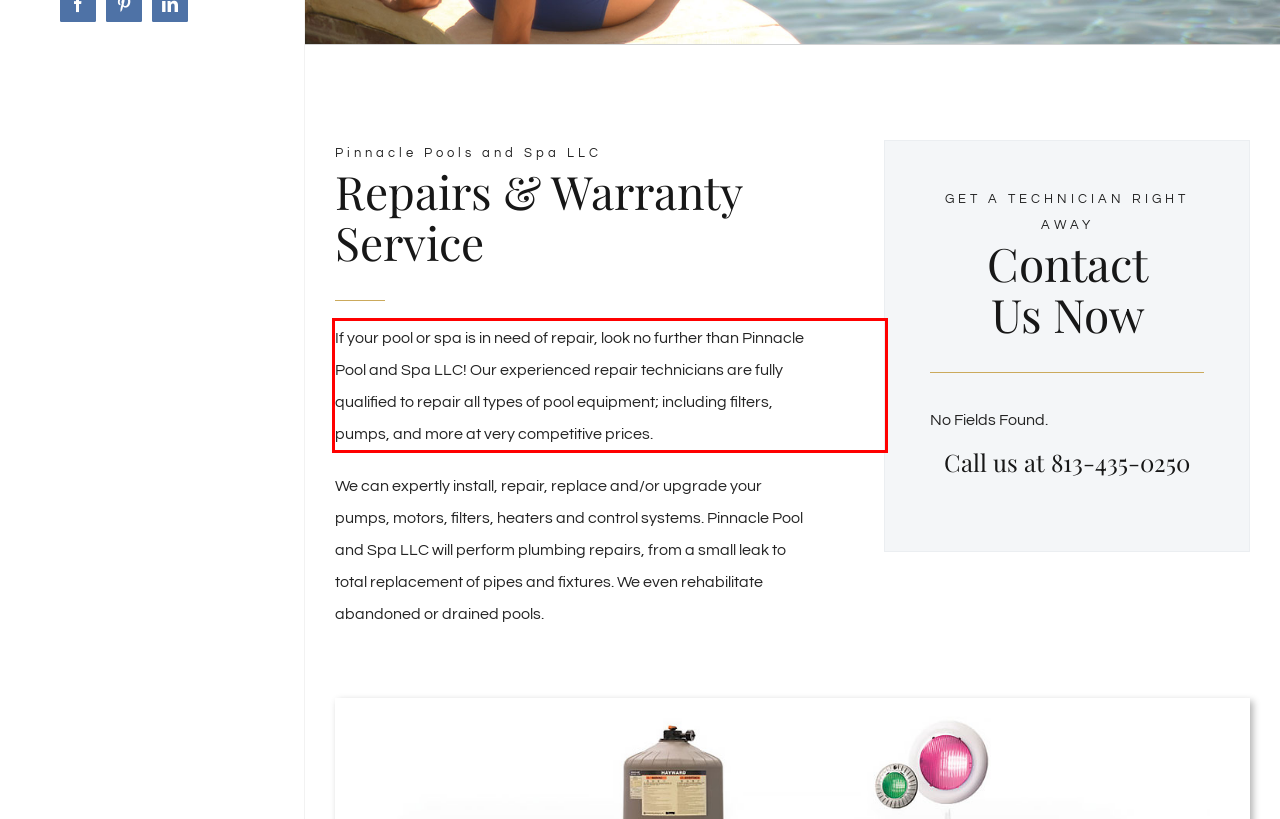Given the screenshot of the webpage, identify the red bounding box, and recognize the text content inside that red bounding box.

If your pool or spa is in need of repair, look no further than Pinnacle Pool and Spa LLC! Our experienced repair technicians are fully qualified to repair all types of pool equipment; including filters, pumps, and more at very competitive prices.